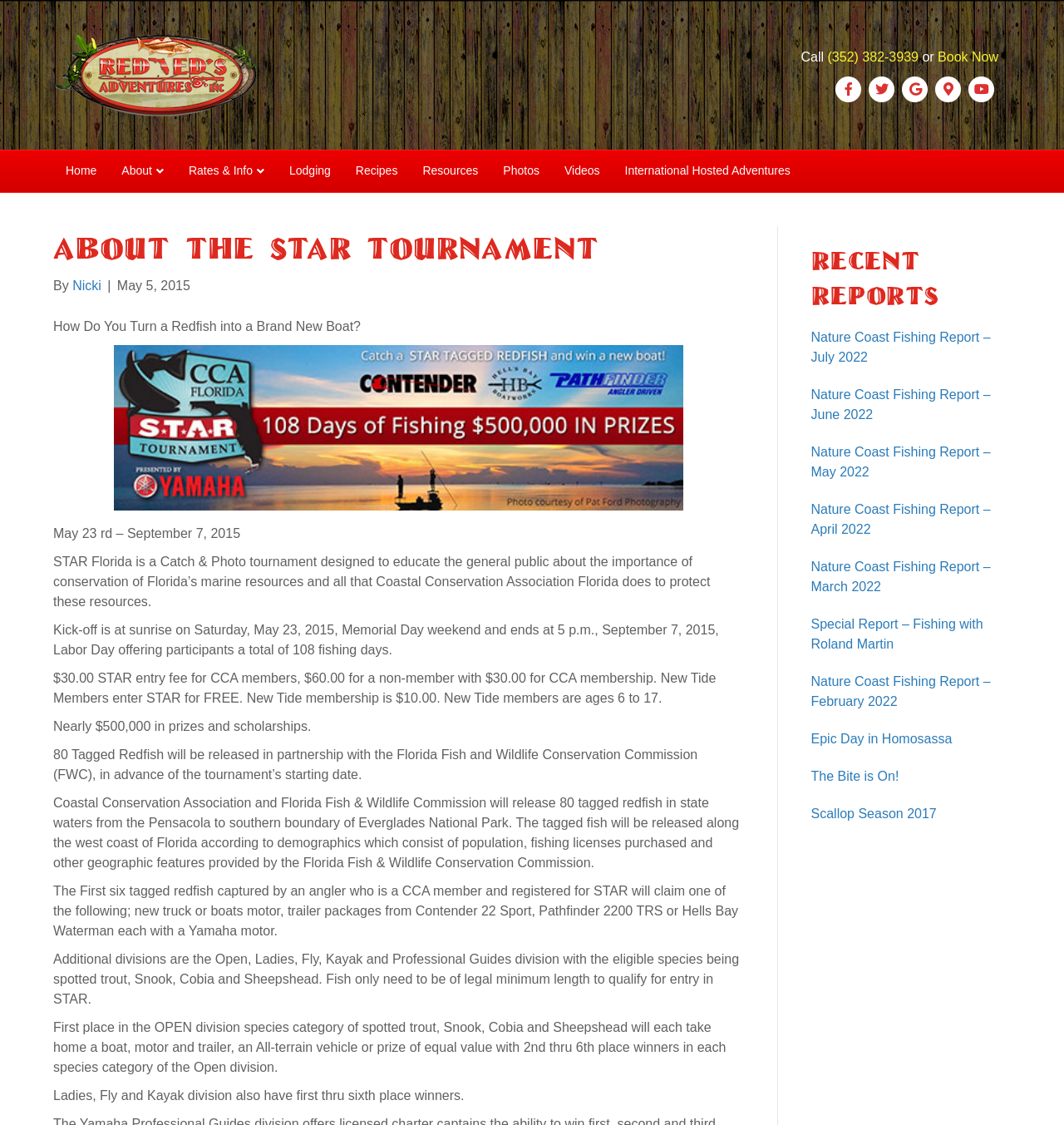Give a concise answer using only one word or phrase for this question:
How much does it cost to enter STAR for non-members?

$60.00